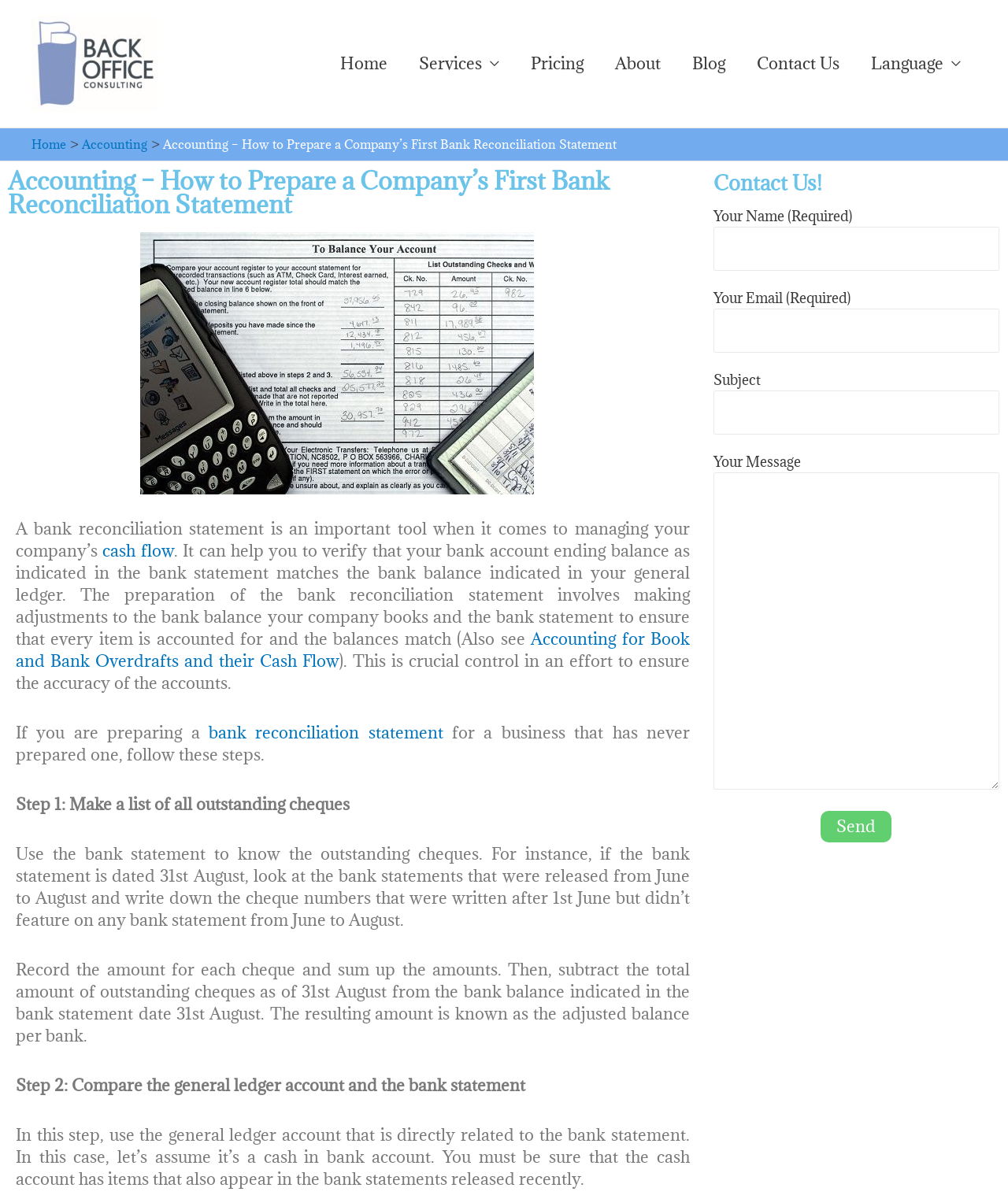What is the purpose of comparing the general ledger account and the bank statement?
Please give a detailed and elaborate explanation in response to the question.

In this step, use the general ledger account that is directly related to the bank statement. In this case, let’s assume it’s a cash in bank account. You must be sure that the cash account has items that also appear in the bank statements released recently.